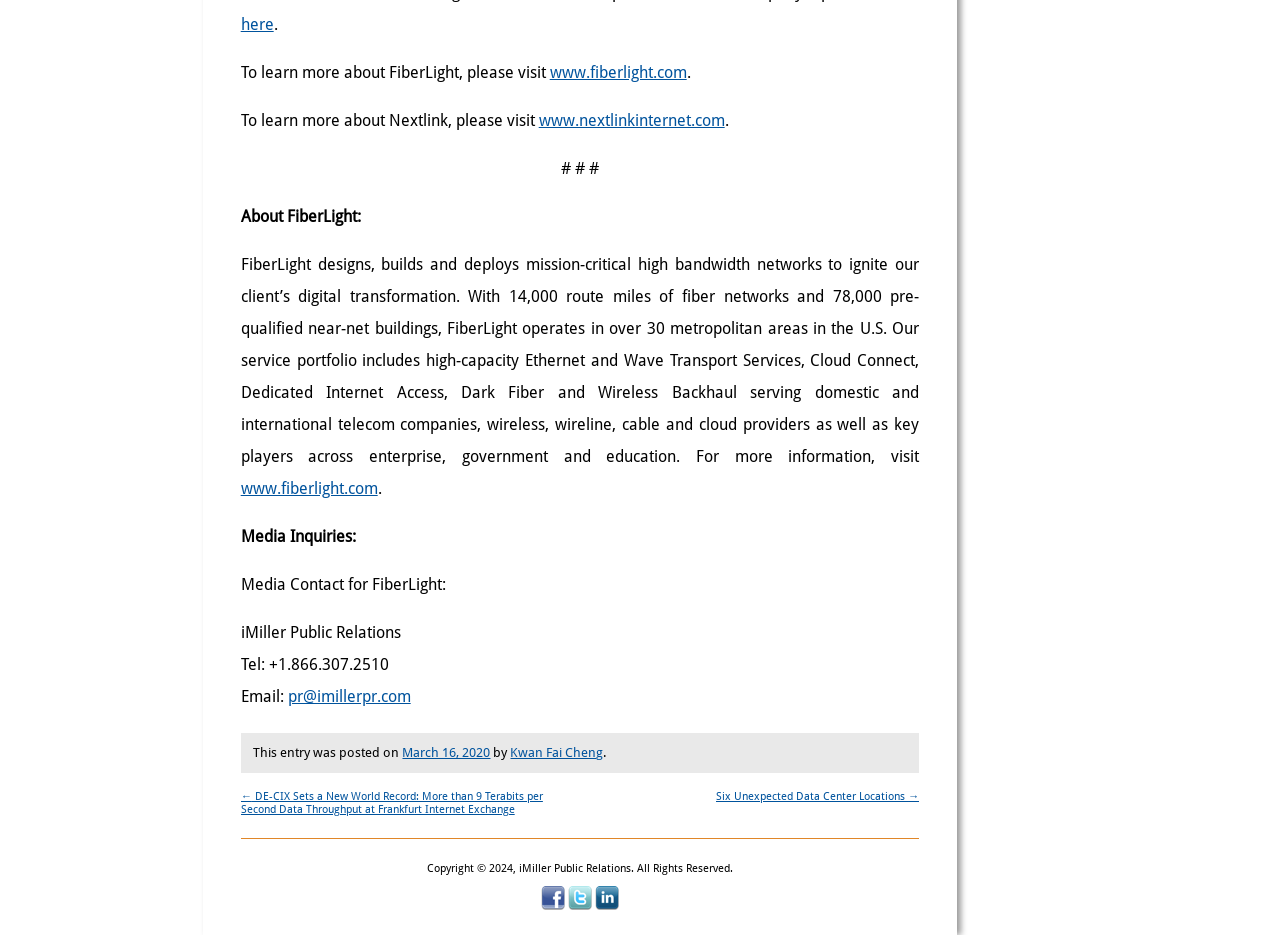Determine the bounding box coordinates of the clickable region to carry out the instruction: "view previous post".

[0.188, 0.845, 0.424, 0.873]